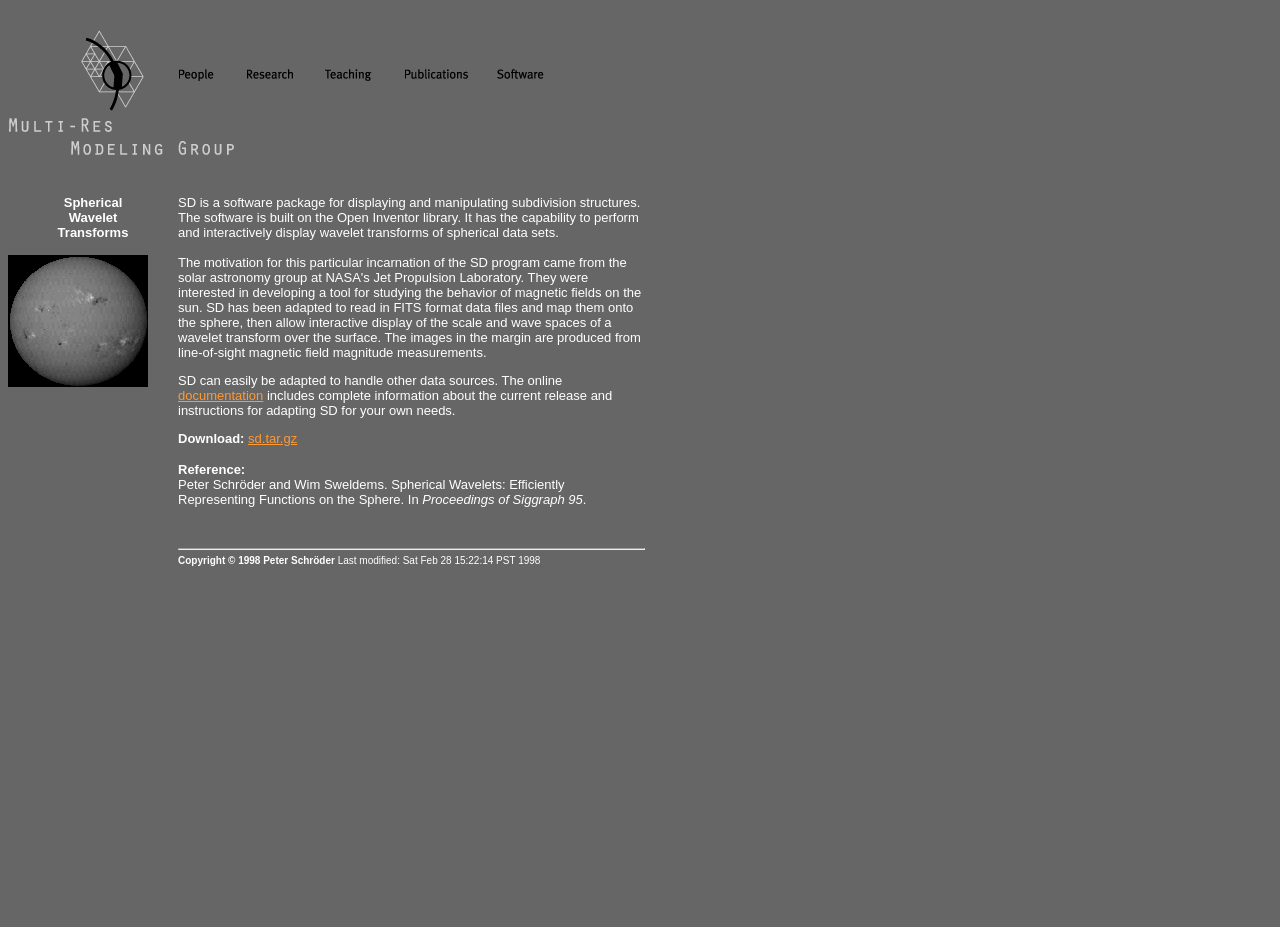Predict the bounding box coordinates for the UI element described as: "alt="People" name="img1"". The coordinates should be four float numbers between 0 and 1, presented as [left, top, right, bottom].

[0.13, 0.072, 0.182, 0.091]